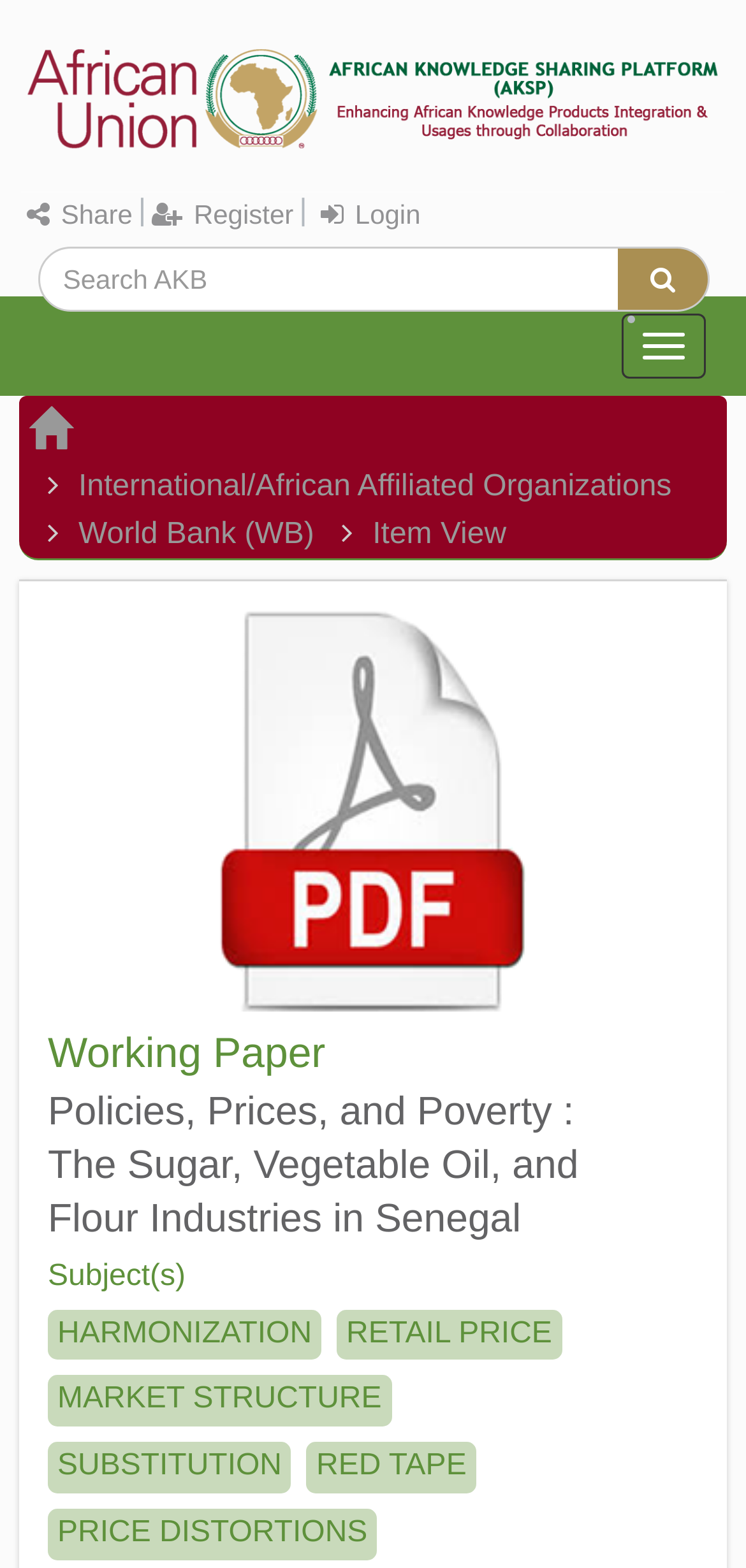Determine the bounding box coordinates of the clickable element necessary to fulfill the instruction: "Login to the platform". Provide the coordinates as four float numbers within the 0 to 1 range, i.e., [left, top, right, bottom].

[0.425, 0.125, 0.579, 0.149]